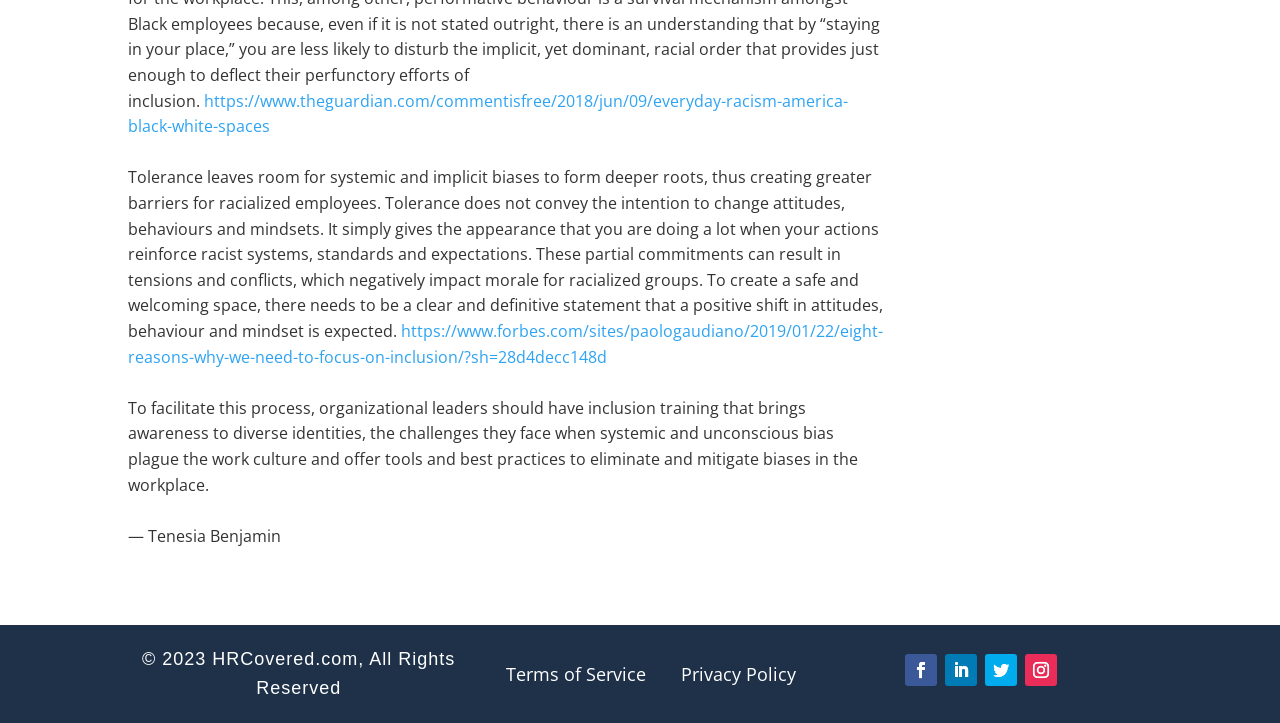Provide a single word or phrase to answer the given question: 
Who wrote the quoted text?

Tenesia Benjamin